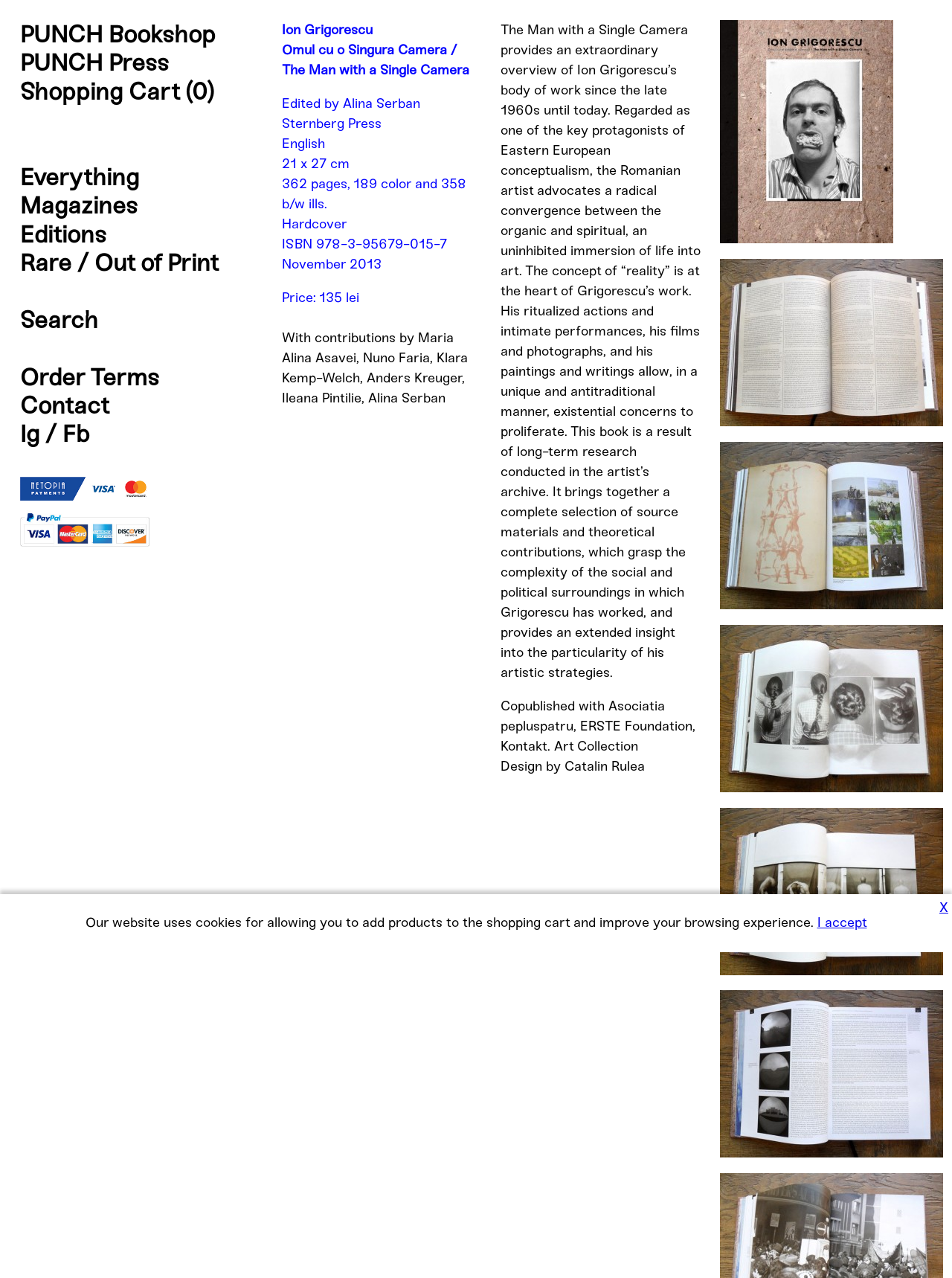Identify the bounding box coordinates for the UI element described as follows: Feb 13, 2023. Use the format (top-left x, top-left y, bottom-right x, bottom-right y) and ensure all values are floating point numbers between 0 and 1.

None